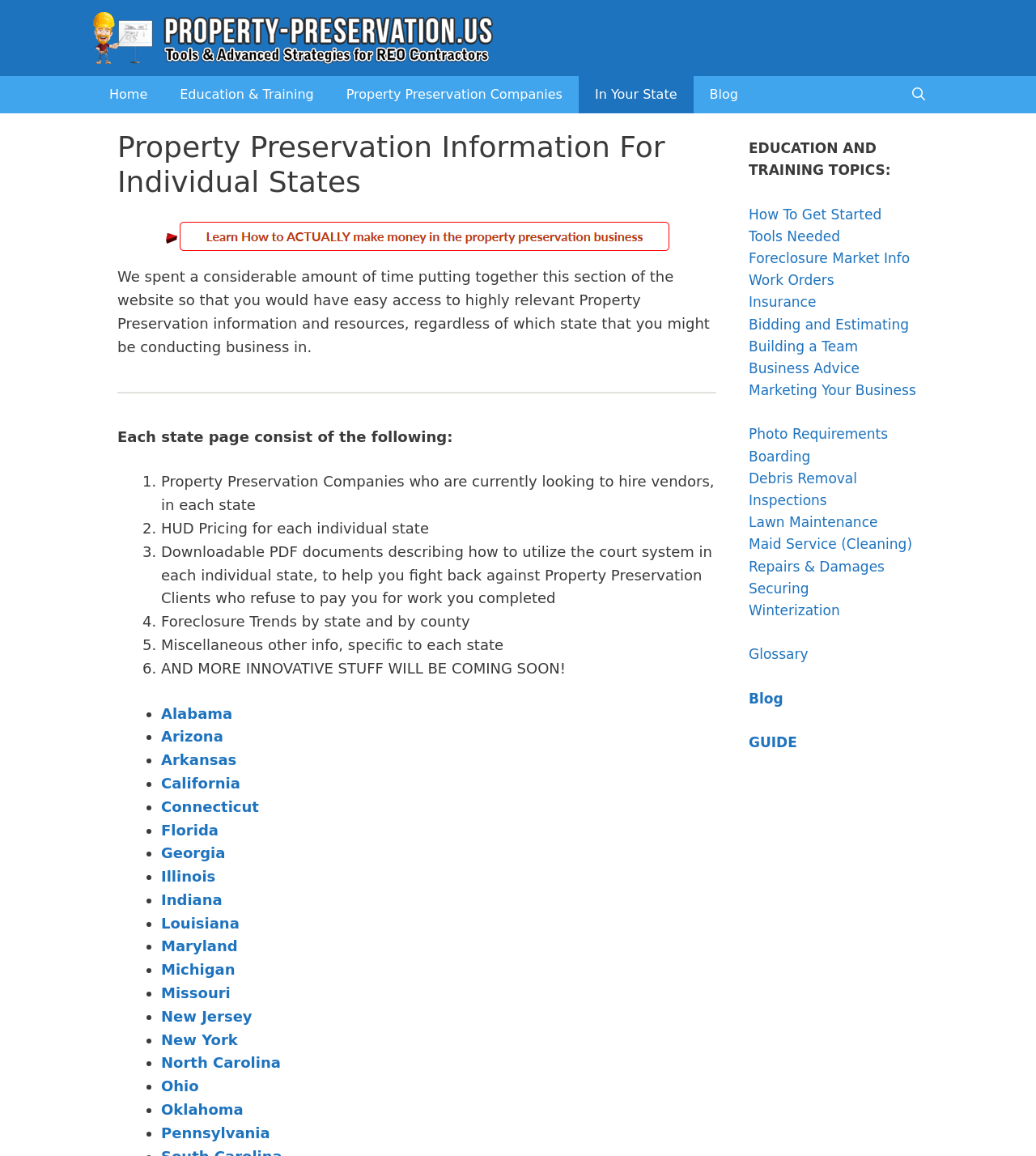Please determine the bounding box coordinates of the element to click in order to execute the following instruction: "Click on the 'Education & Training' link". The coordinates should be four float numbers between 0 and 1, specified as [left, top, right, bottom].

[0.158, 0.066, 0.319, 0.098]